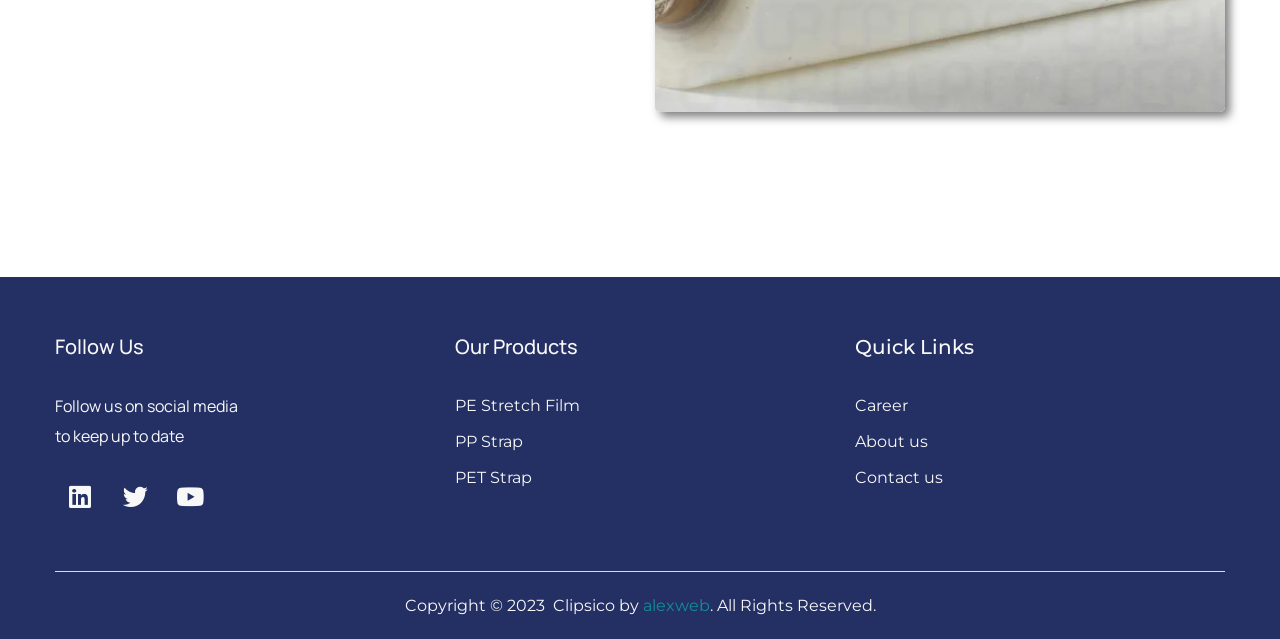Please identify the bounding box coordinates of the region to click in order to complete the given instruction: "View PE Stretch Film product". The coordinates should be four float numbers between 0 and 1, i.e., [left, top, right, bottom].

[0.355, 0.613, 0.645, 0.659]